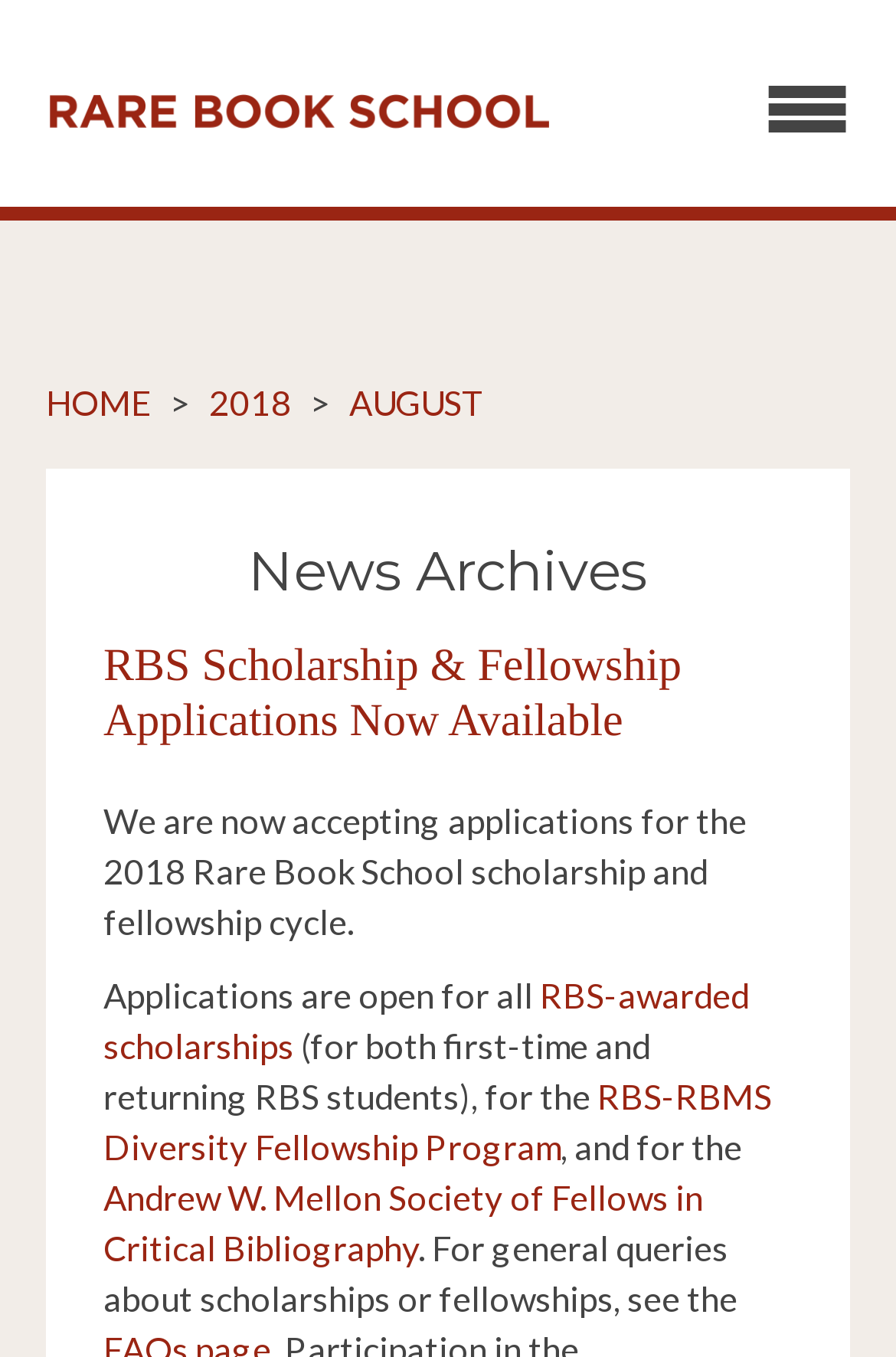What is the name of the fellowship program?
Based on the screenshot, provide your answer in one word or phrase.

RBS-RBMS Diversity Fellowship Program